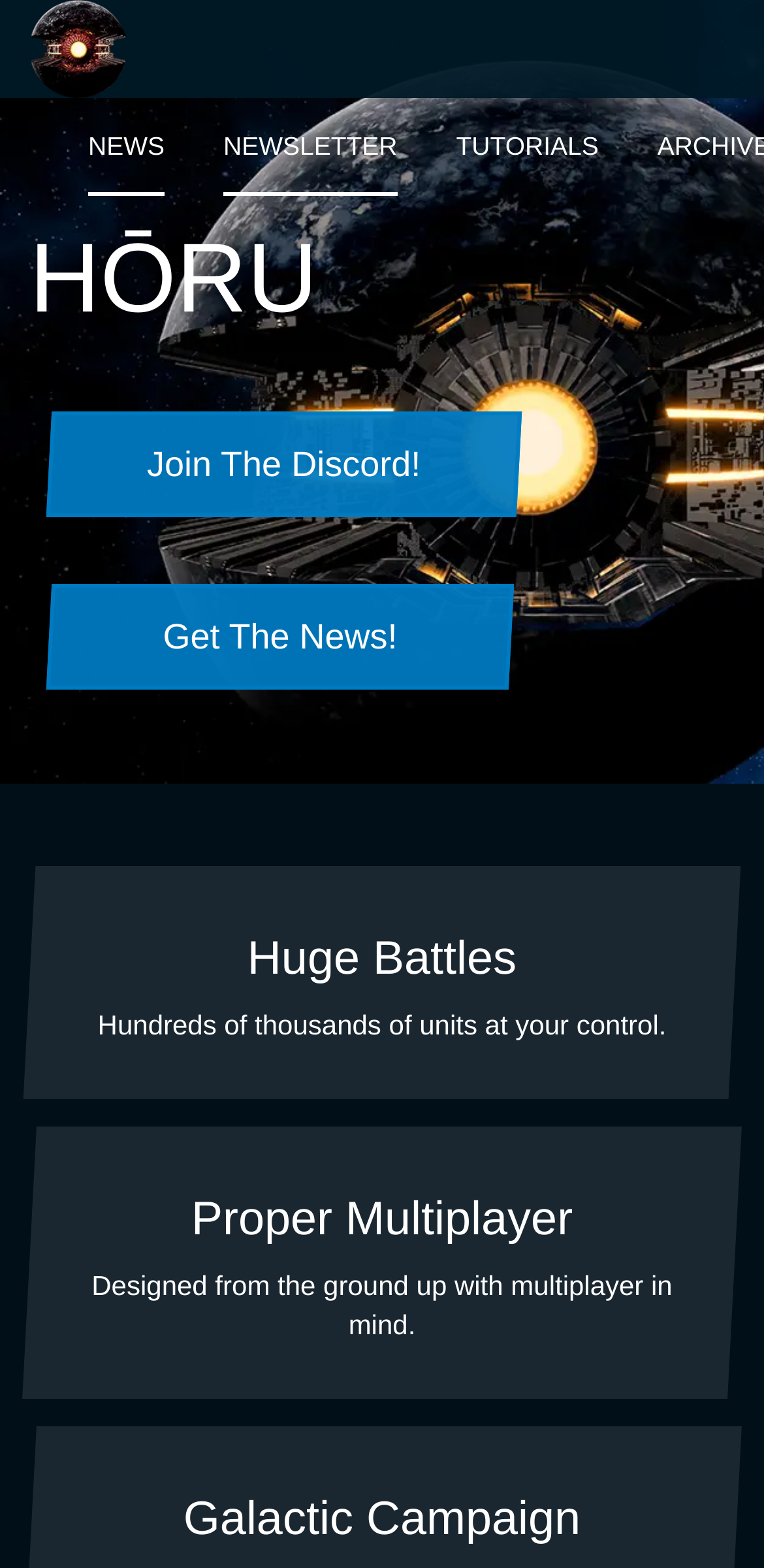Reply to the question with a single word or phrase:
What is the purpose of the 'Join The Discord!' link?

To join a community